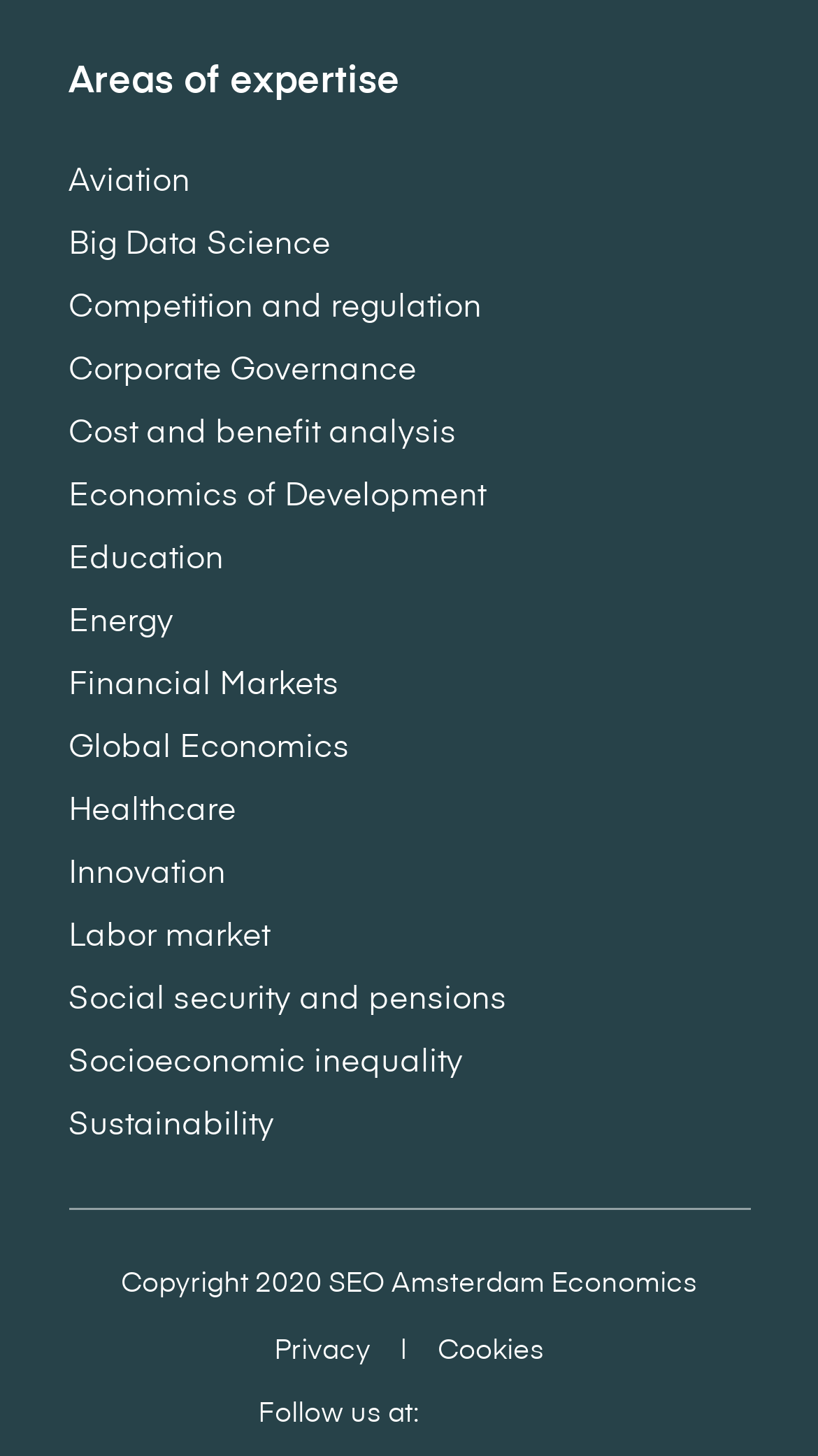Bounding box coordinates are to be given in the format (top-left x, top-left y, bottom-right x, bottom-right y). All values must be floating point numbers between 0 and 1. Provide the bounding box coordinate for the UI element described as: parent_node: Follow us at:

[0.621, 0.958, 0.685, 0.982]